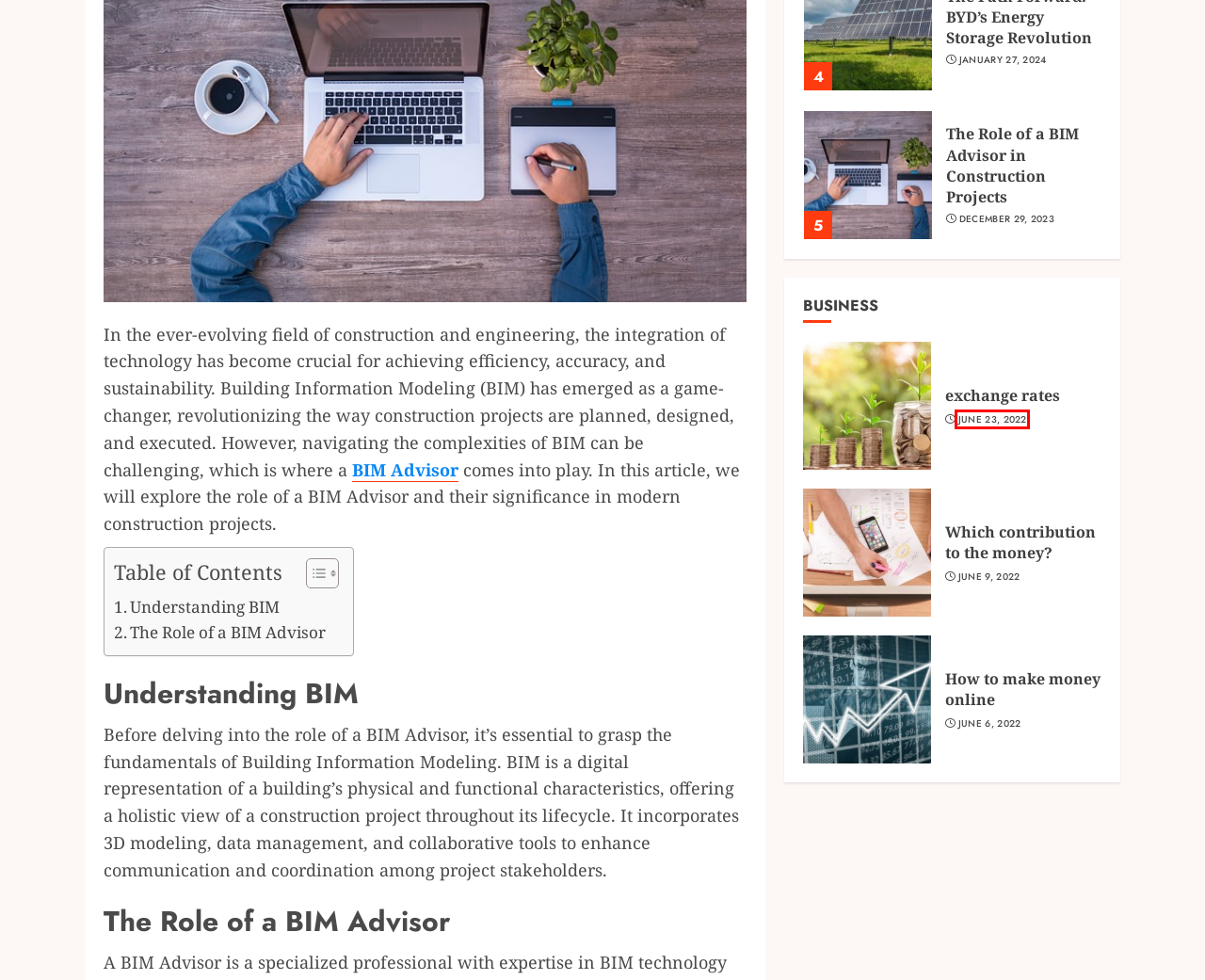Using the screenshot of a webpage with a red bounding box, pick the webpage description that most accurately represents the new webpage after the element inside the red box is clicked. Here are the candidates:
A. December 2023 – Bolamega99
B. Which contribution to the money? – Bolamega99
C. exchange rates – Bolamega99
D. June 2022 – Bolamega99
E. Beauty – Bolamega99
F. How to make money online – Bolamega99
G. D&T - Domaszczynski & TEAM ║ BIM ║ MEP ║ Experts
H. Bolamega99

D